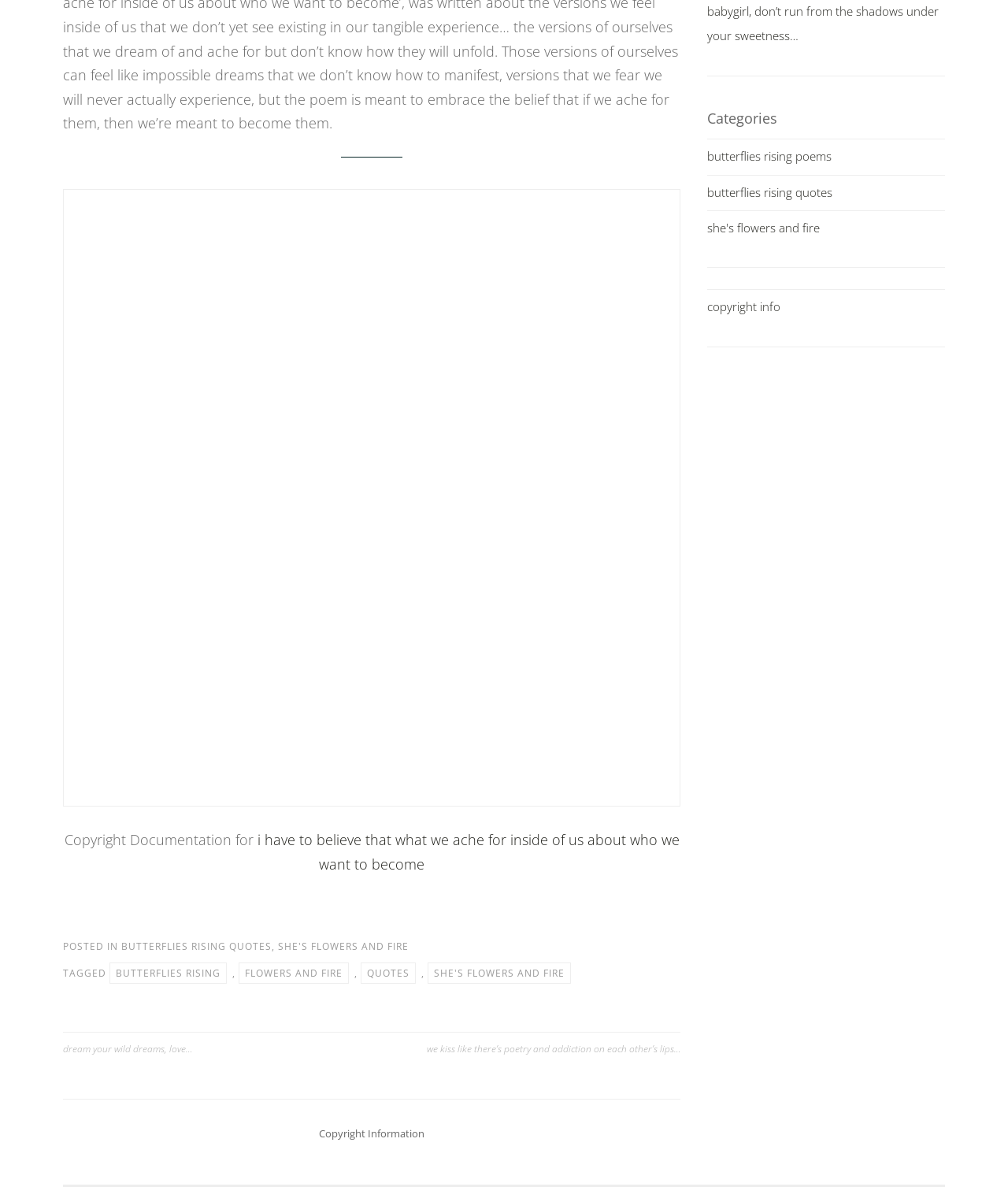Provide a short answer to the following question with just one word or phrase: What is the category of the poem 'butterflies rising poems'?

butterflies rising